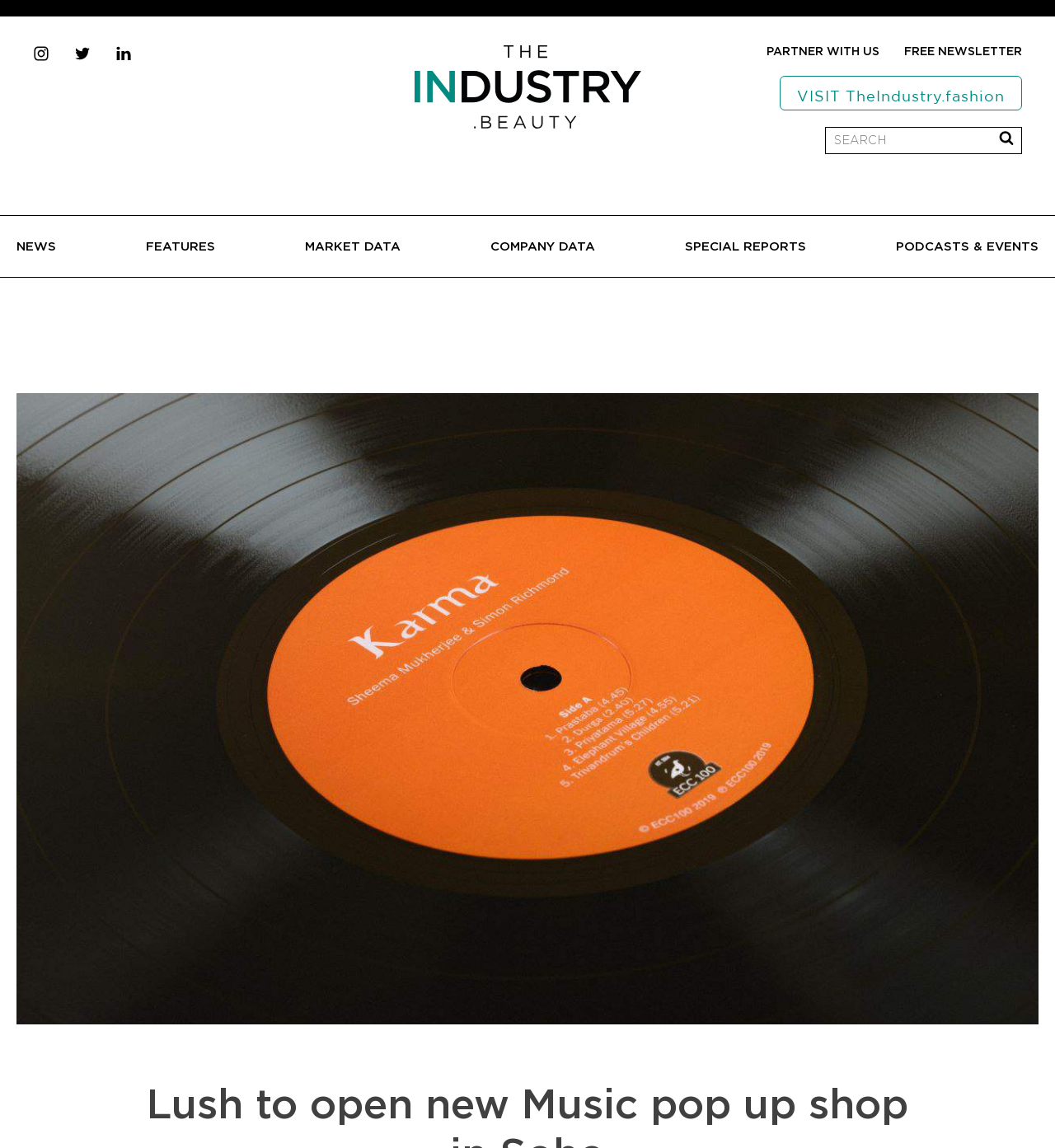How many main menu items are there?
Refer to the image and give a detailed answer to the question.

I counted the number of link elements with text descriptions that seem to be main menu items, which are 'NEWS', 'FEATURES', 'MARKET DATA', 'COMPANY DATA', 'SPECIAL REPORTS', and 'PODCASTS & EVENTS'.